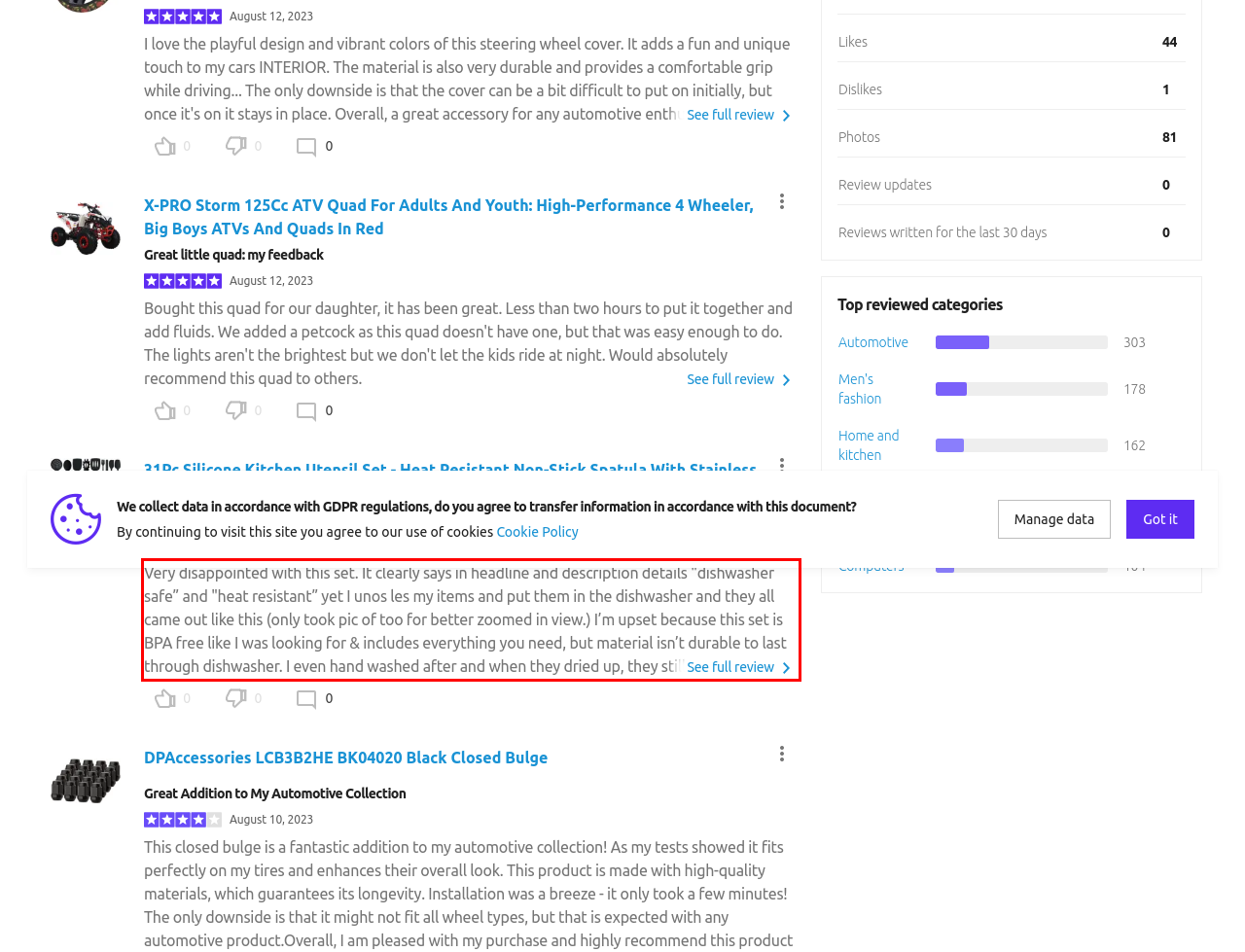Given a screenshot of a webpage, locate the red bounding box and extract the text it encloses.

Very disappointed with this set. It clearly says in headline and description details "dishwasher safe” and "heat resistant” yet I unos les my items and put them in the dishwasher and they all came out like this (only took pic of too for better zoomed in view.) I’m upset because this set is BPA free like I was looking for & includes everything you need, but material isn’t durable to last through dishwasher. I even hand washed after and when they dried up, they still look like this! See full review